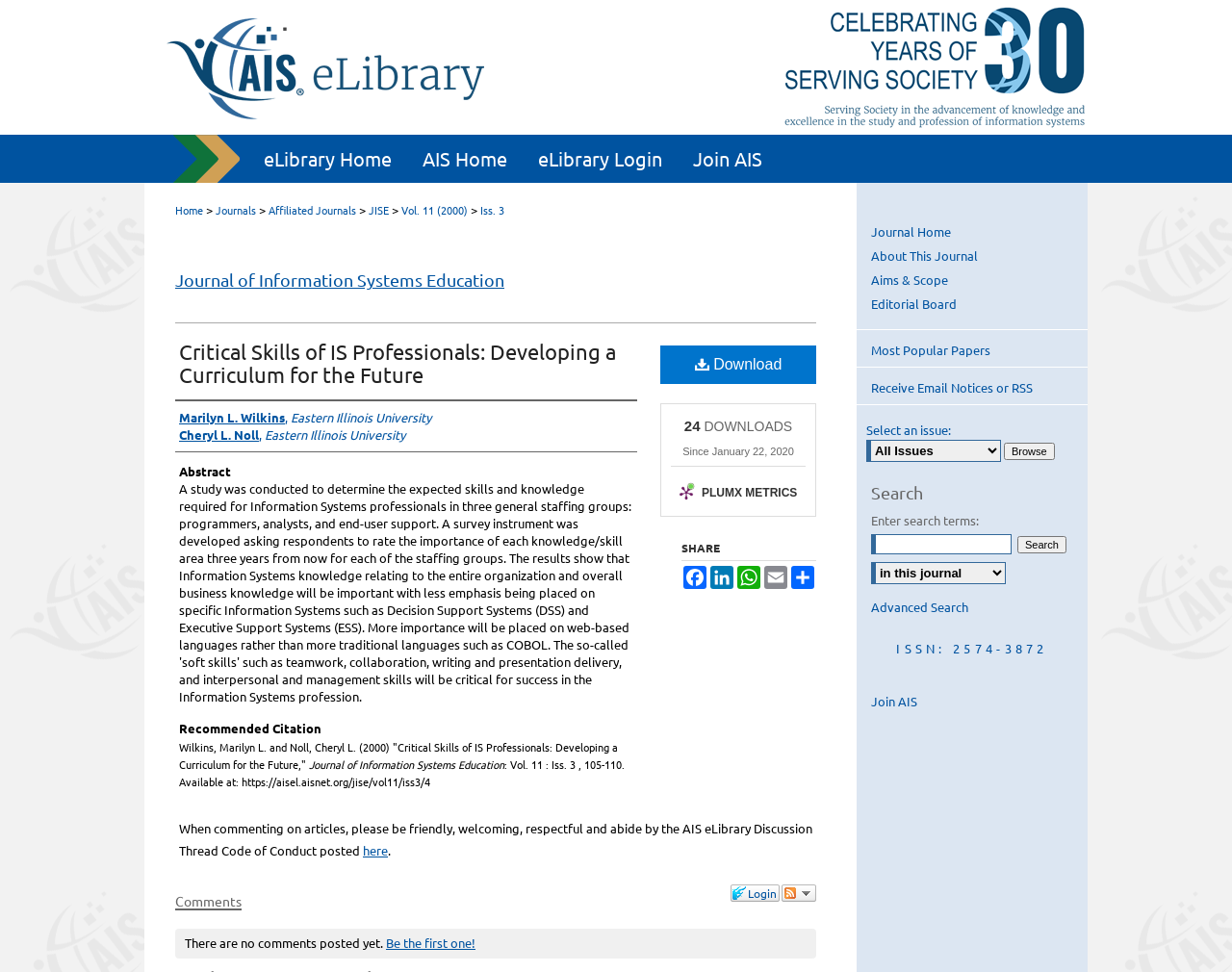Predict the bounding box of the UI element based on this description: "About This Journal".

[0.707, 0.254, 0.883, 0.271]